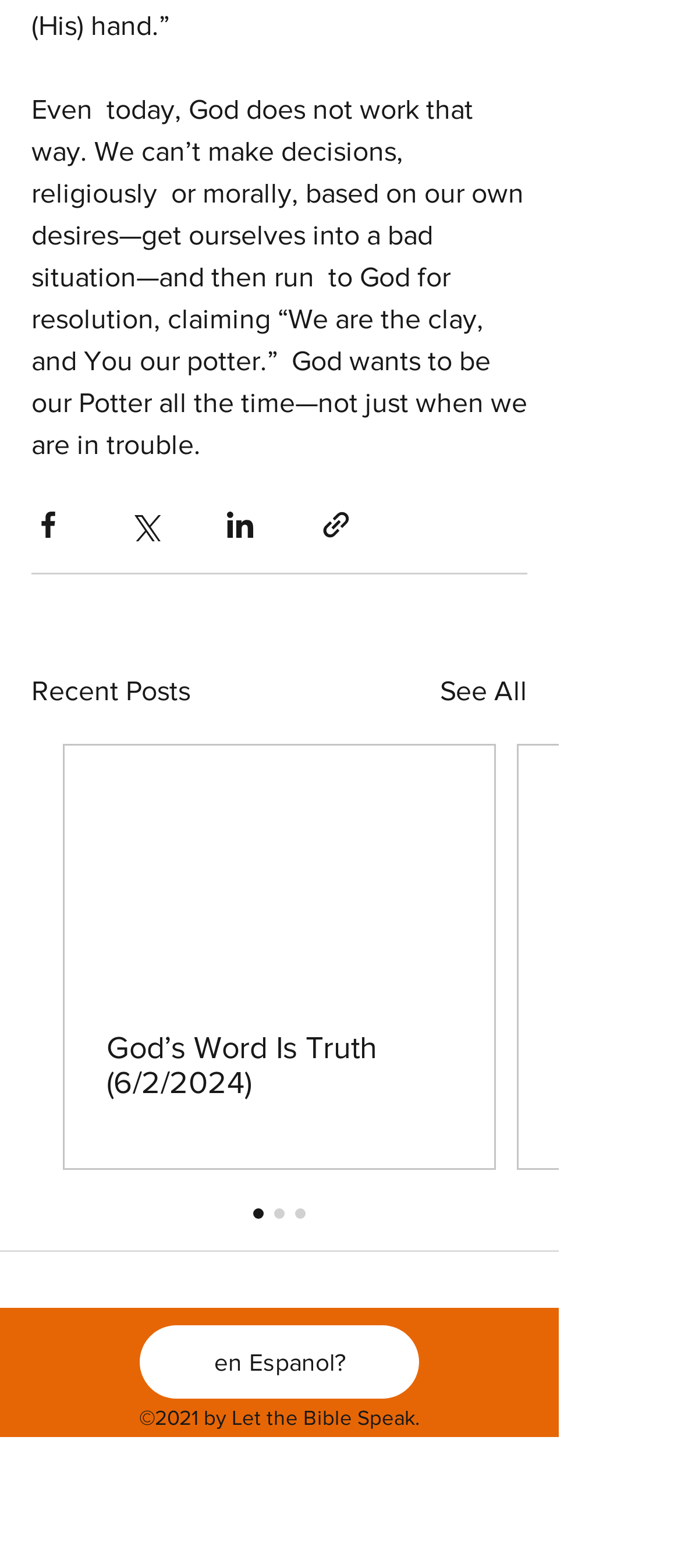Find the bounding box coordinates for the UI element whose description is: "God’s Word Is Truth (6/2/2024)". The coordinates should be four float numbers between 0 and 1, in the format [left, top, right, bottom].

[0.095, 0.476, 0.726, 0.745]